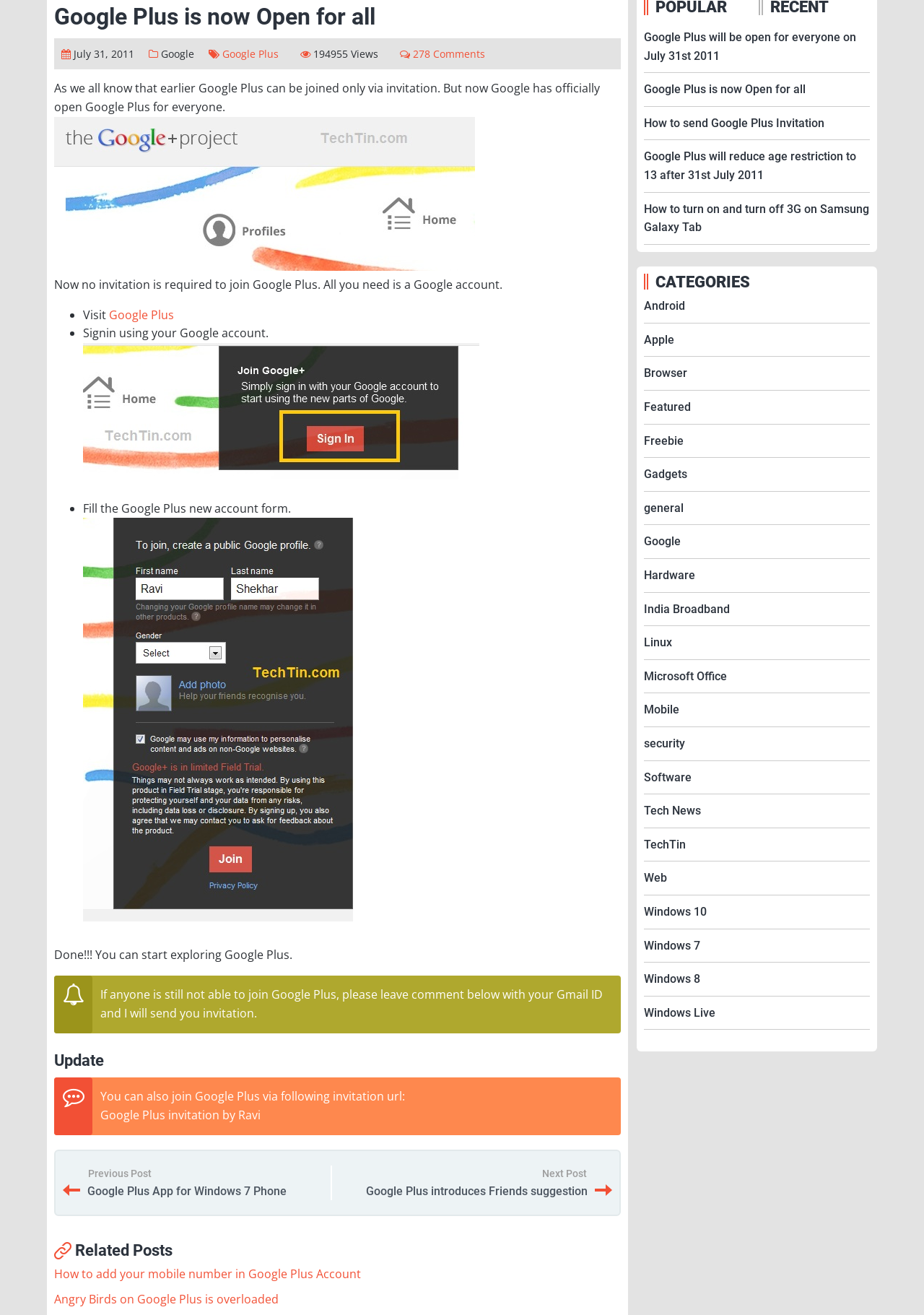Identify the bounding box for the given UI element using the description provided. Coordinates should be in the format (top-left x, top-left y, bottom-right x, bottom-right y) and must be between 0 and 1. Here is the description: News

None